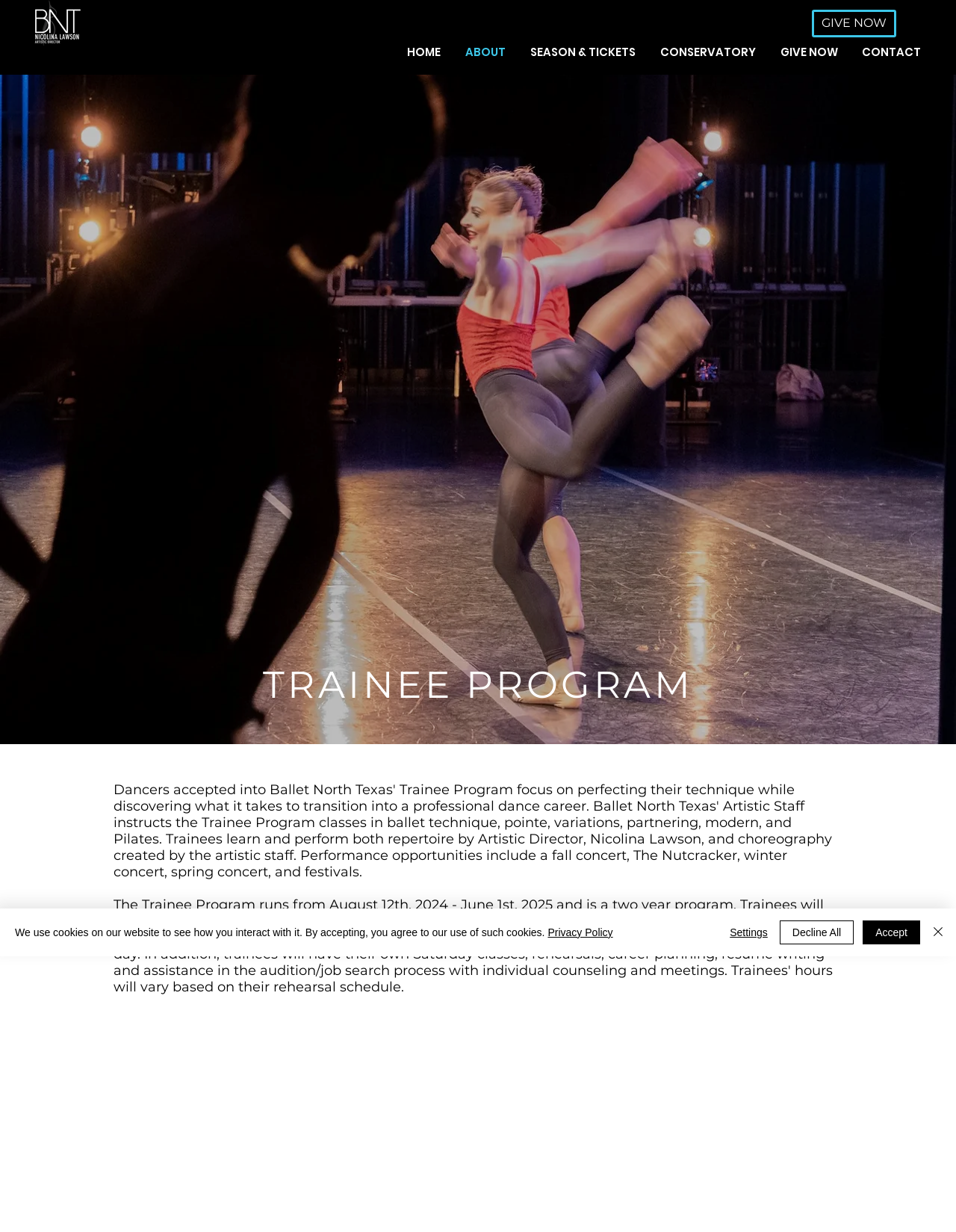Return the bounding box coordinates of the UI element that corresponds to this description: "GIVE NOW". The coordinates must be given as four float numbers in the range of 0 and 1, [left, top, right, bottom].

[0.805, 0.023, 0.89, 0.061]